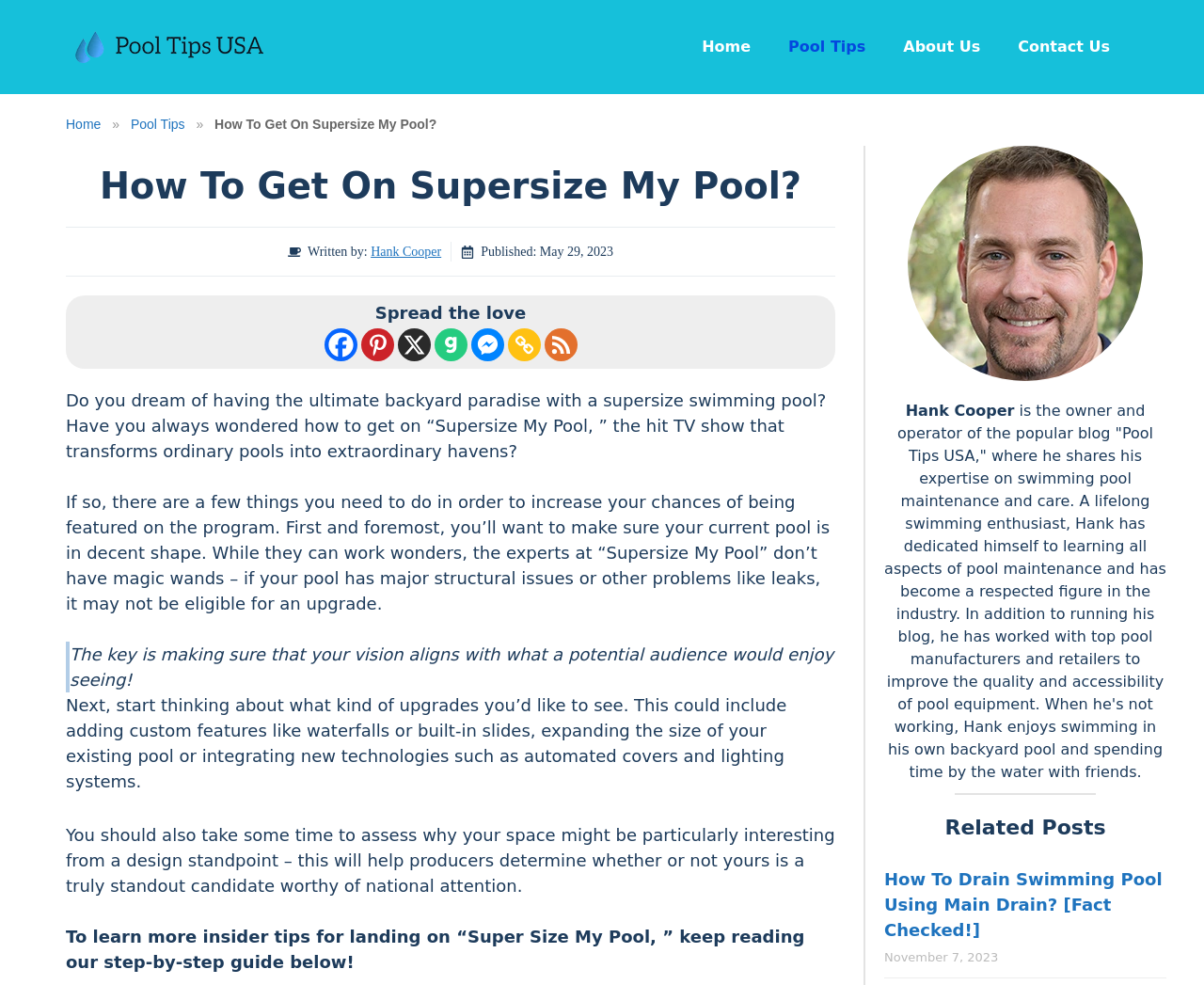Identify the bounding box coordinates of the clickable section necessary to follow the following instruction: "Click on the 'Home' link in the navigation bar". The coordinates should be presented as four float numbers from 0 to 1, i.e., [left, top, right, bottom].

[0.567, 0.019, 0.639, 0.076]